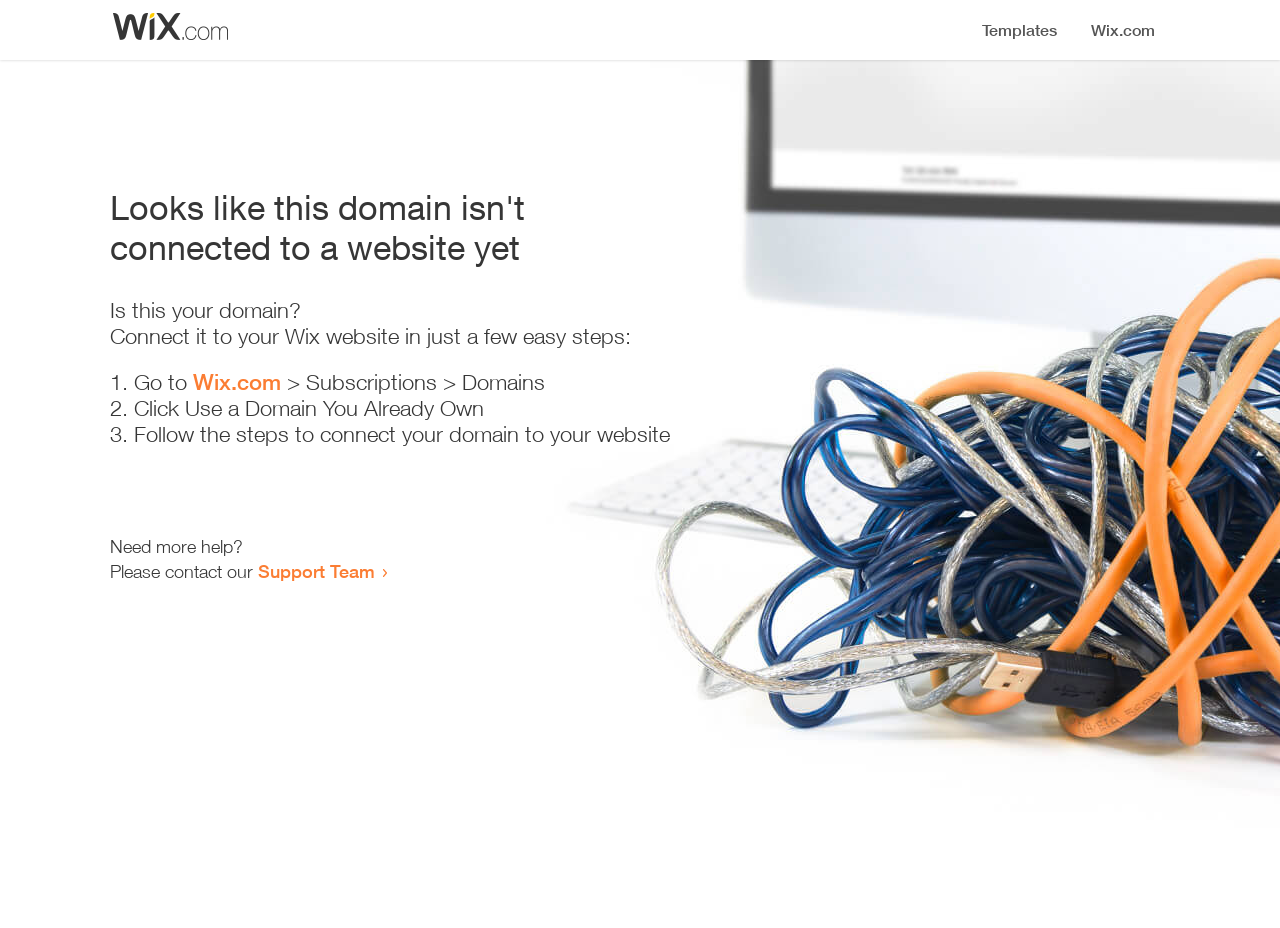Provide a brief response to the question below using one word or phrase:
What is the status of the domain?

Not connected